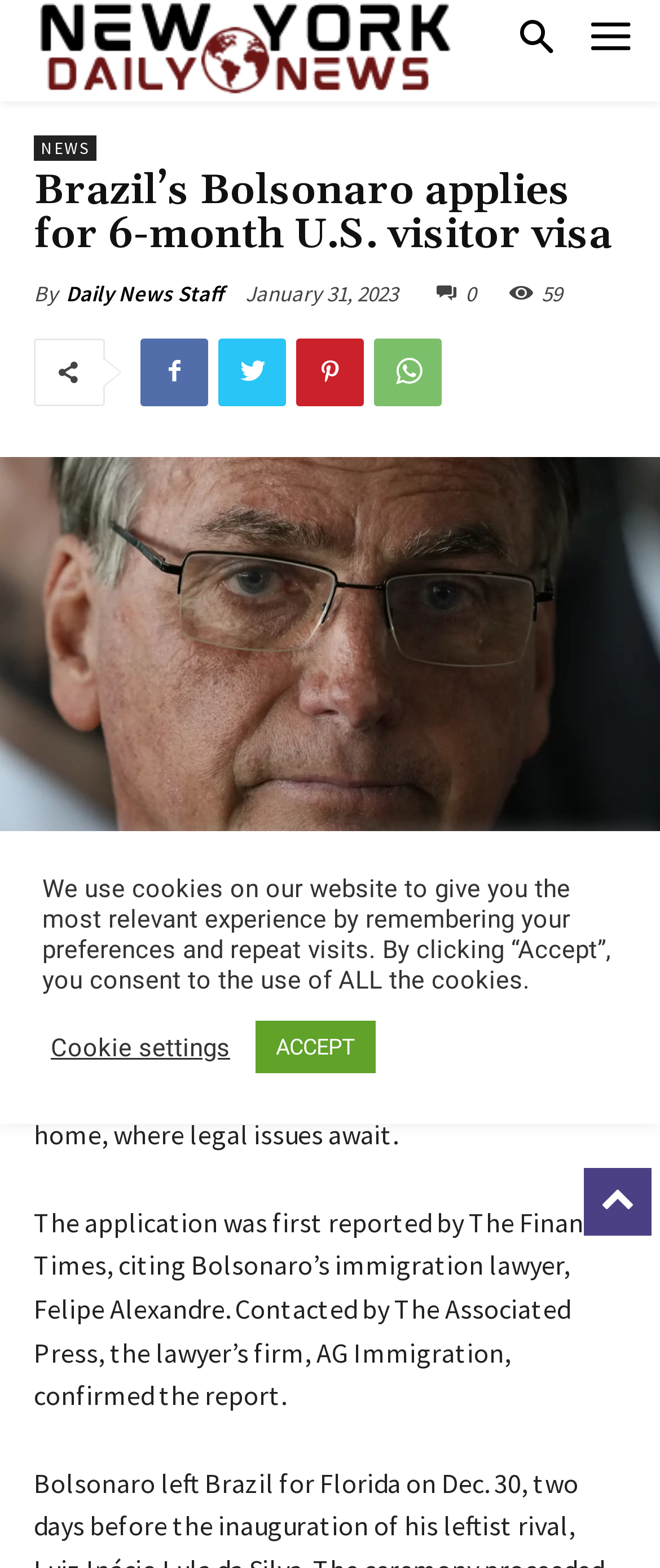Determine the bounding box coordinates of the clickable region to execute the instruction: "Click the Daily News logo". The coordinates should be four float numbers between 0 and 1, denoted as [left, top, right, bottom].

[0.051, 0.0, 0.692, 0.065]